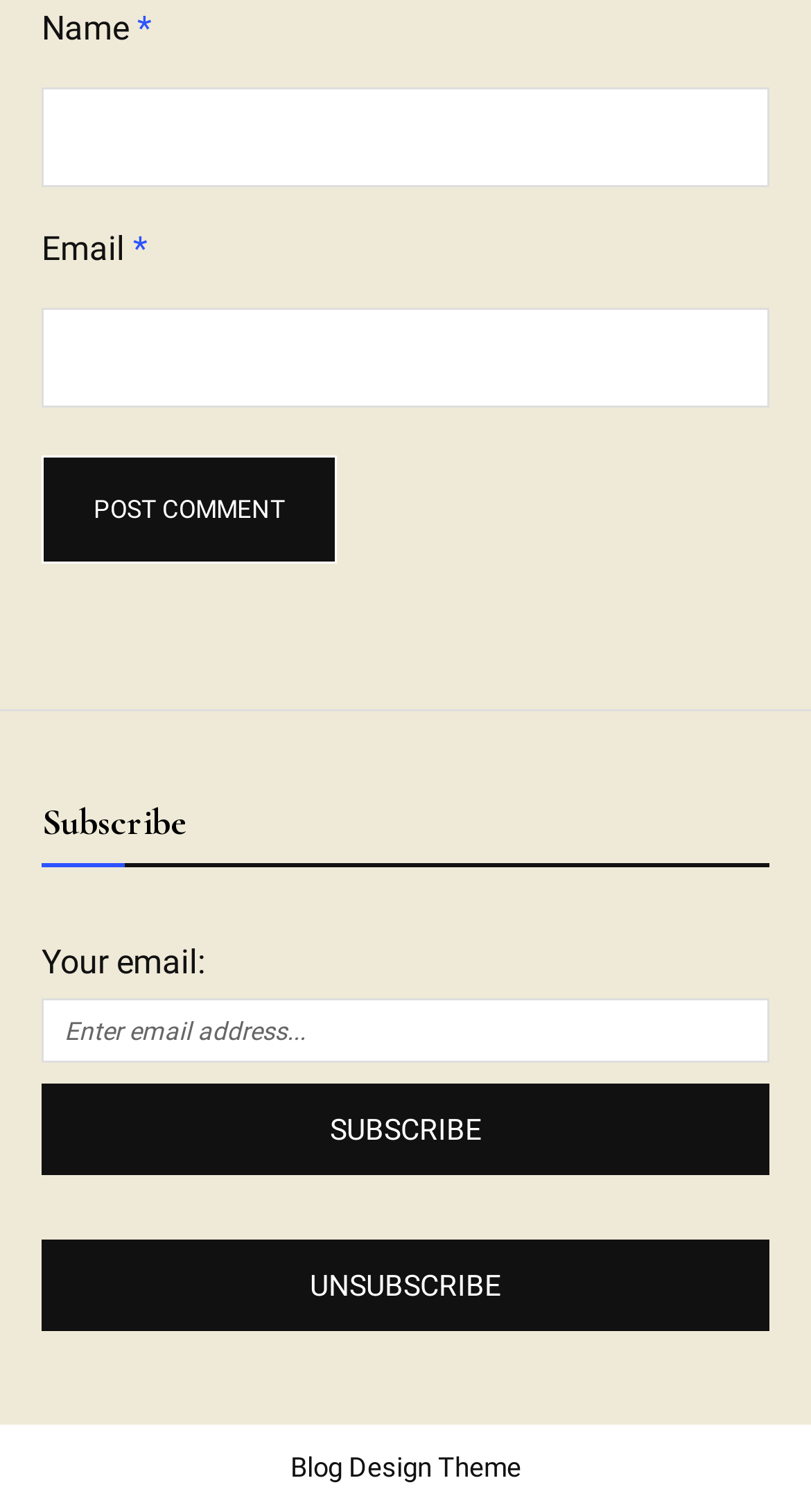What is the theme of the blog design?
Based on the image content, provide your answer in one word or a short phrase.

Not specified